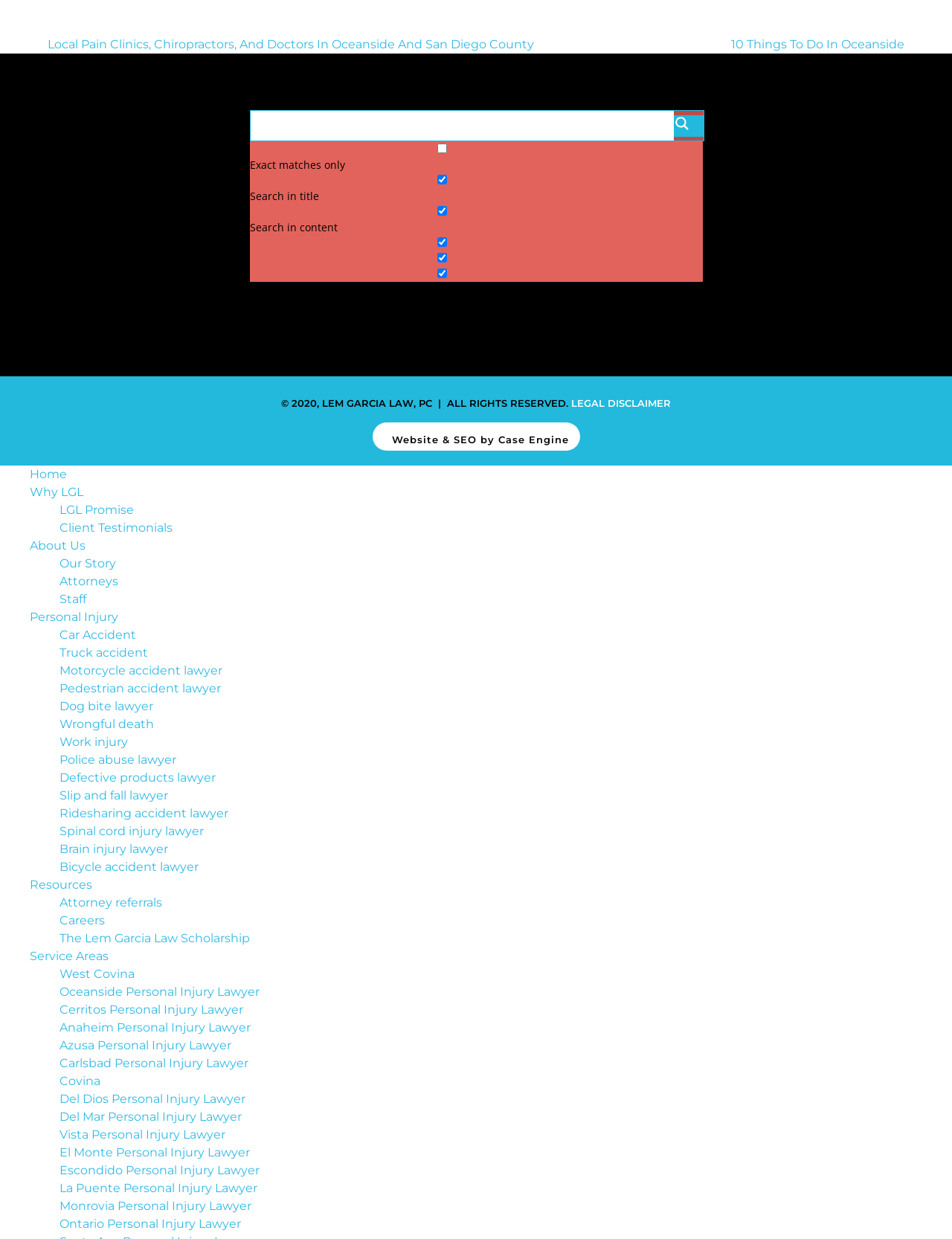Please determine the bounding box of the UI element that matches this description: Attorney referrals. The coordinates should be given as (top-left x, top-left y, bottom-right x, bottom-right y), with all values between 0 and 1.

[0.062, 0.723, 0.17, 0.734]